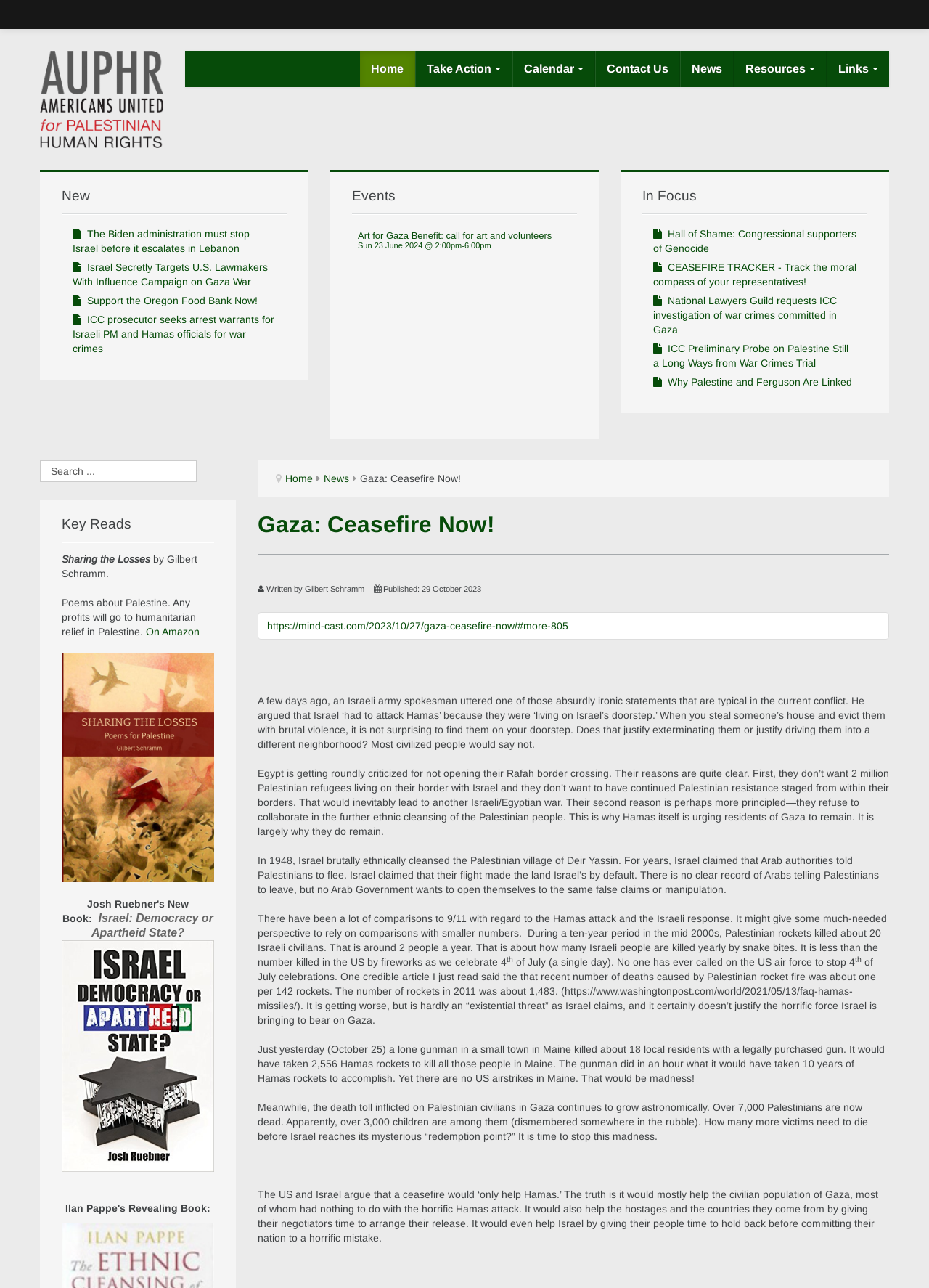Please give a short response to the question using one word or a phrase:
What is the author of the article 'Gaza: Ceasefire Now!'?

Gilbert Schramm